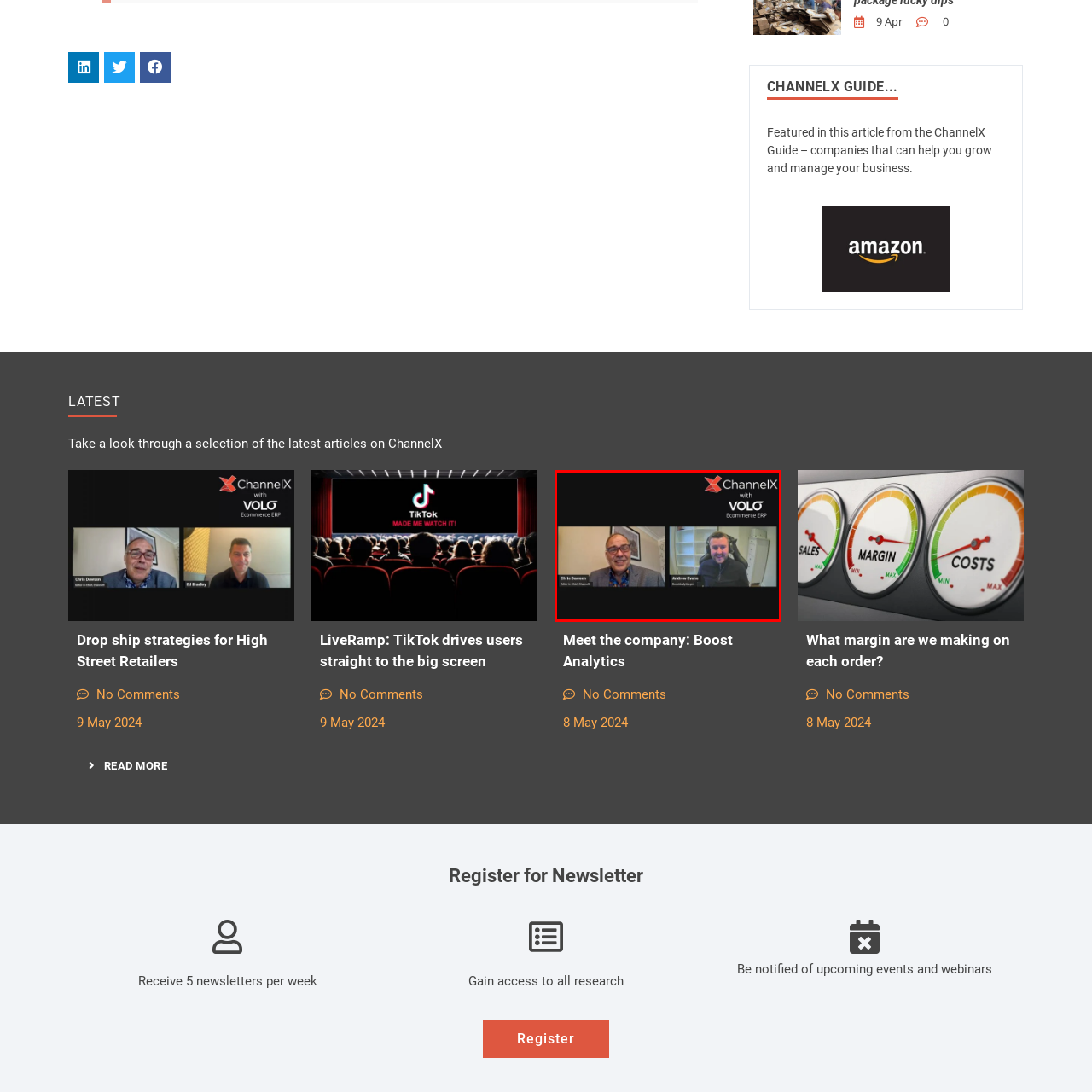Analyze the picture enclosed by the red bounding box and provide a single-word or phrase answer to this question:
What is the topic of discussion in the video call?

eCommerce